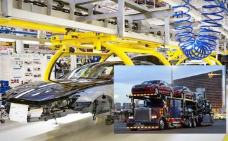Refer to the image and provide an in-depth answer to the question:
What is emphasized by the juxtaposition of manufacturing and transport?

The combination of the assembly line scene and the smaller image of the truck transporting finished cars emphasizes the entire lifecycle of a vehicle, from its production to its delivery. This juxtaposition highlights the complexity and scale of the automotive sector, showcasing the various stages involved in bringing a vehicle to market.